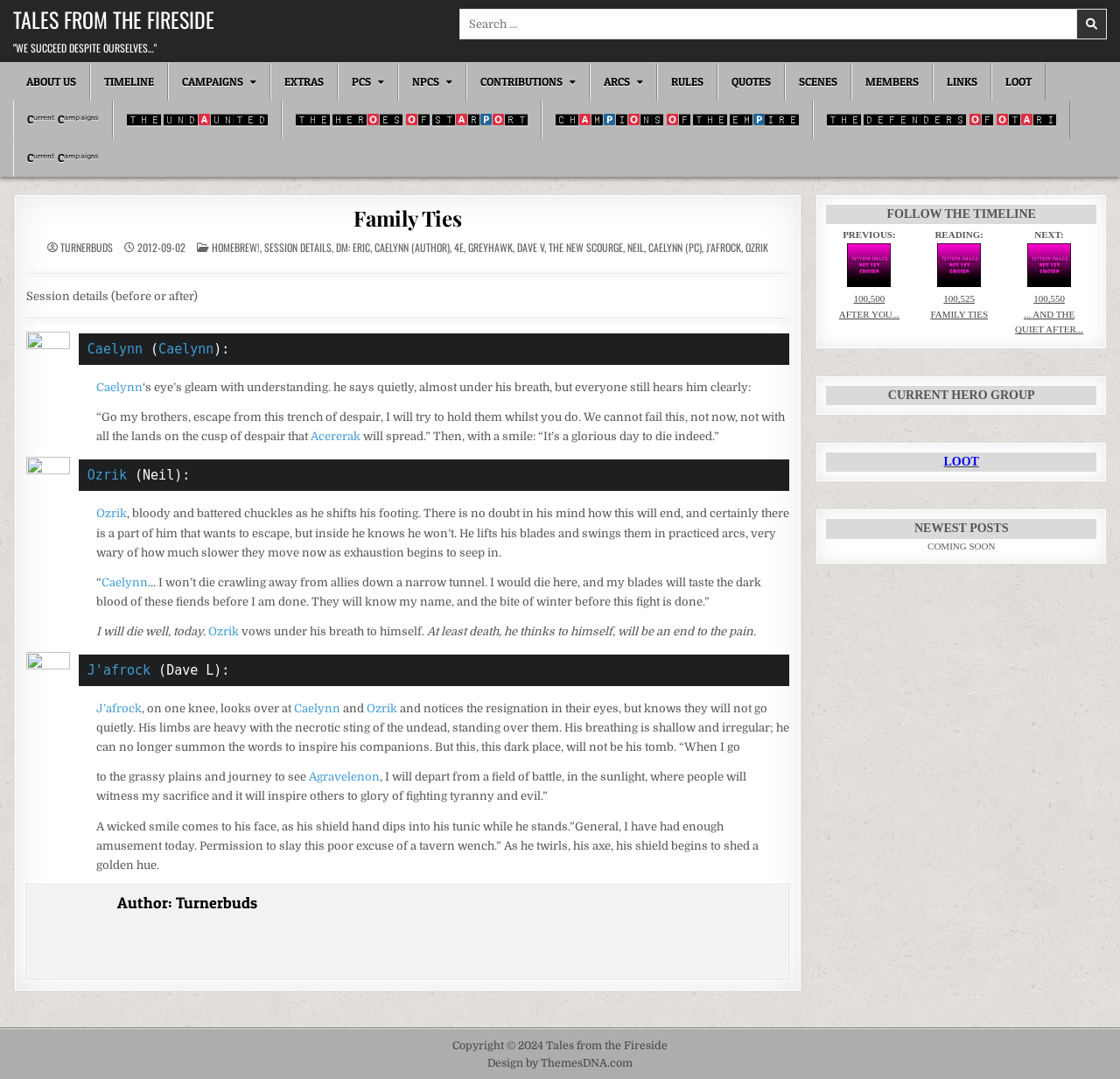Please mark the clickable region by giving the bounding box coordinates needed to complete this instruction: "View the item".

None